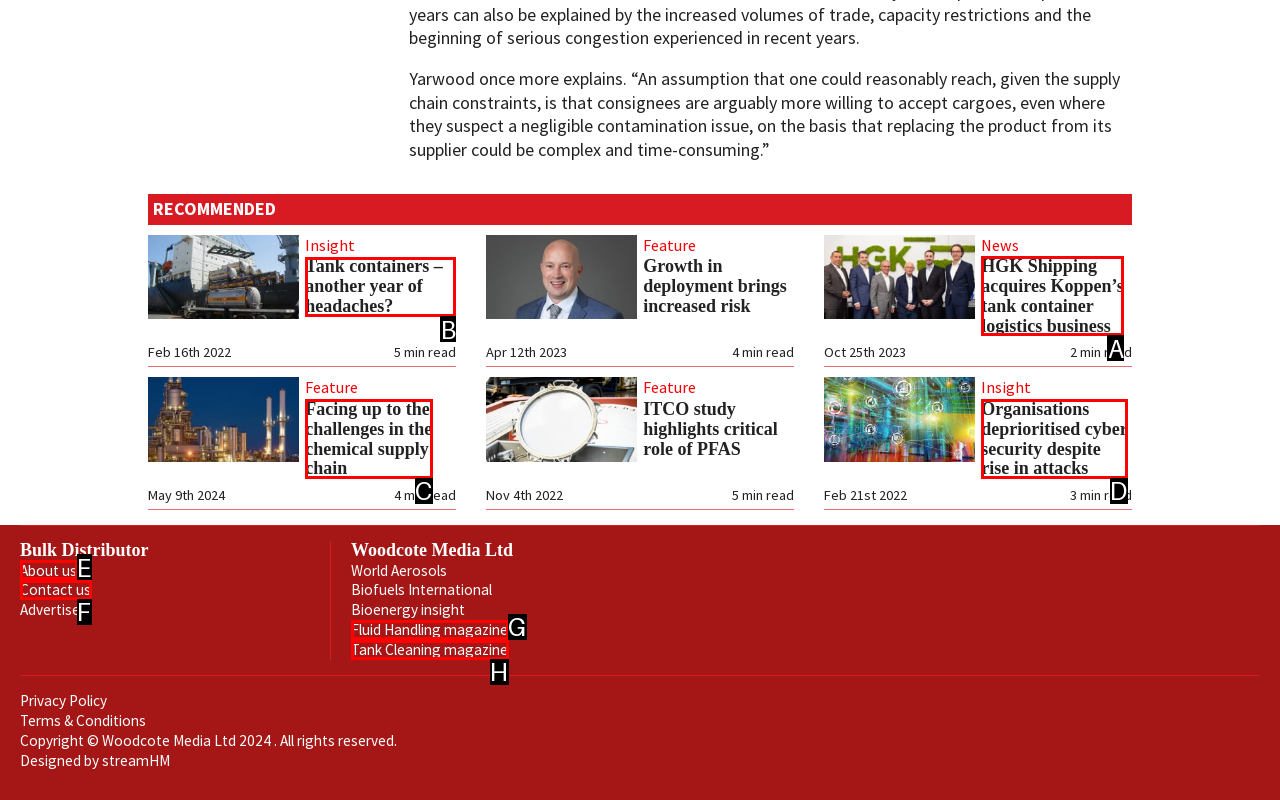Pick the option that should be clicked to perform the following task: Read the article 'Tank containers – another year of headaches?'
Answer with the letter of the selected option from the available choices.

B